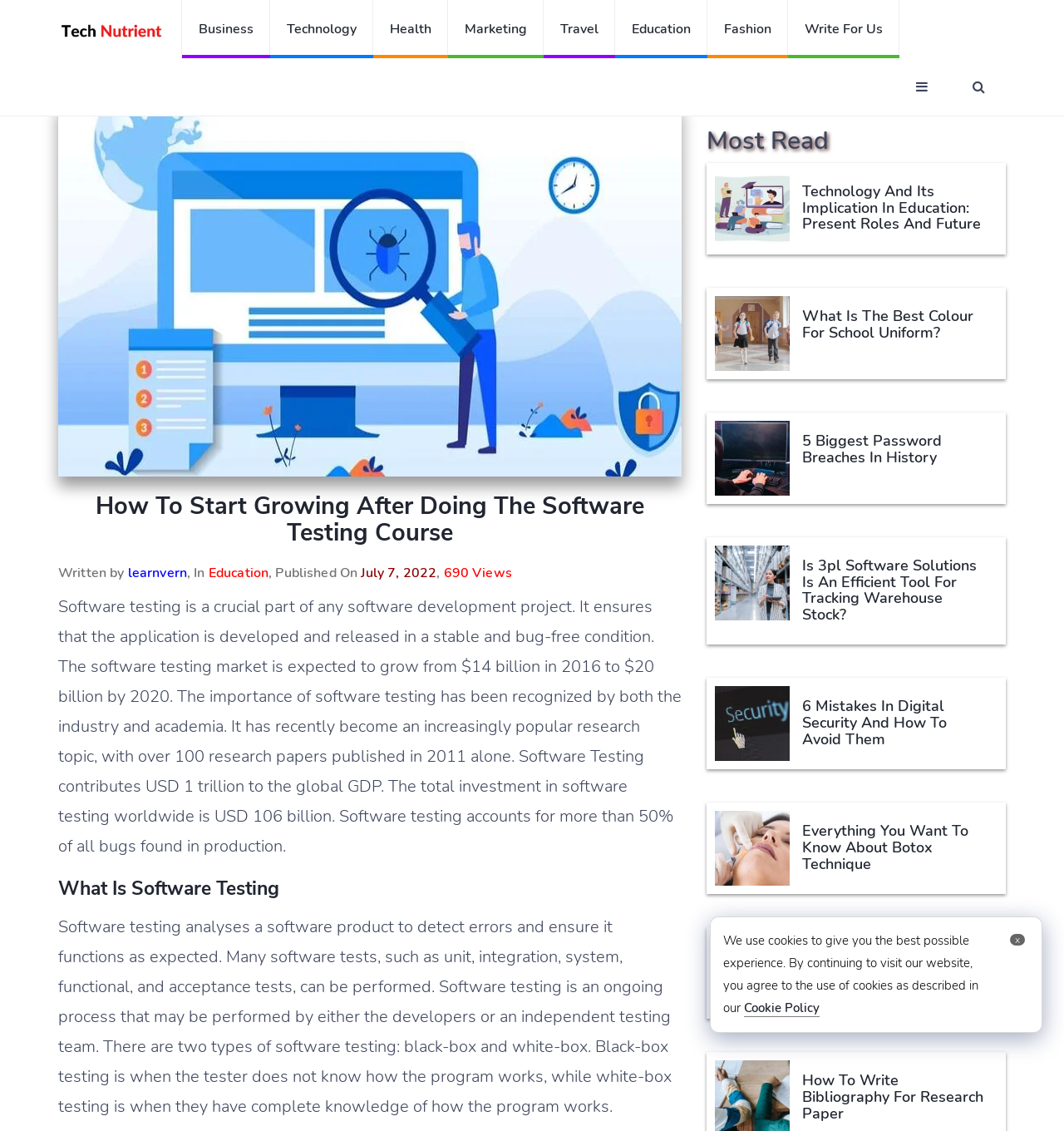How much does software testing contribute to the global GDP?
Based on the screenshot, answer the question with a single word or phrase.

USD 1 trillion